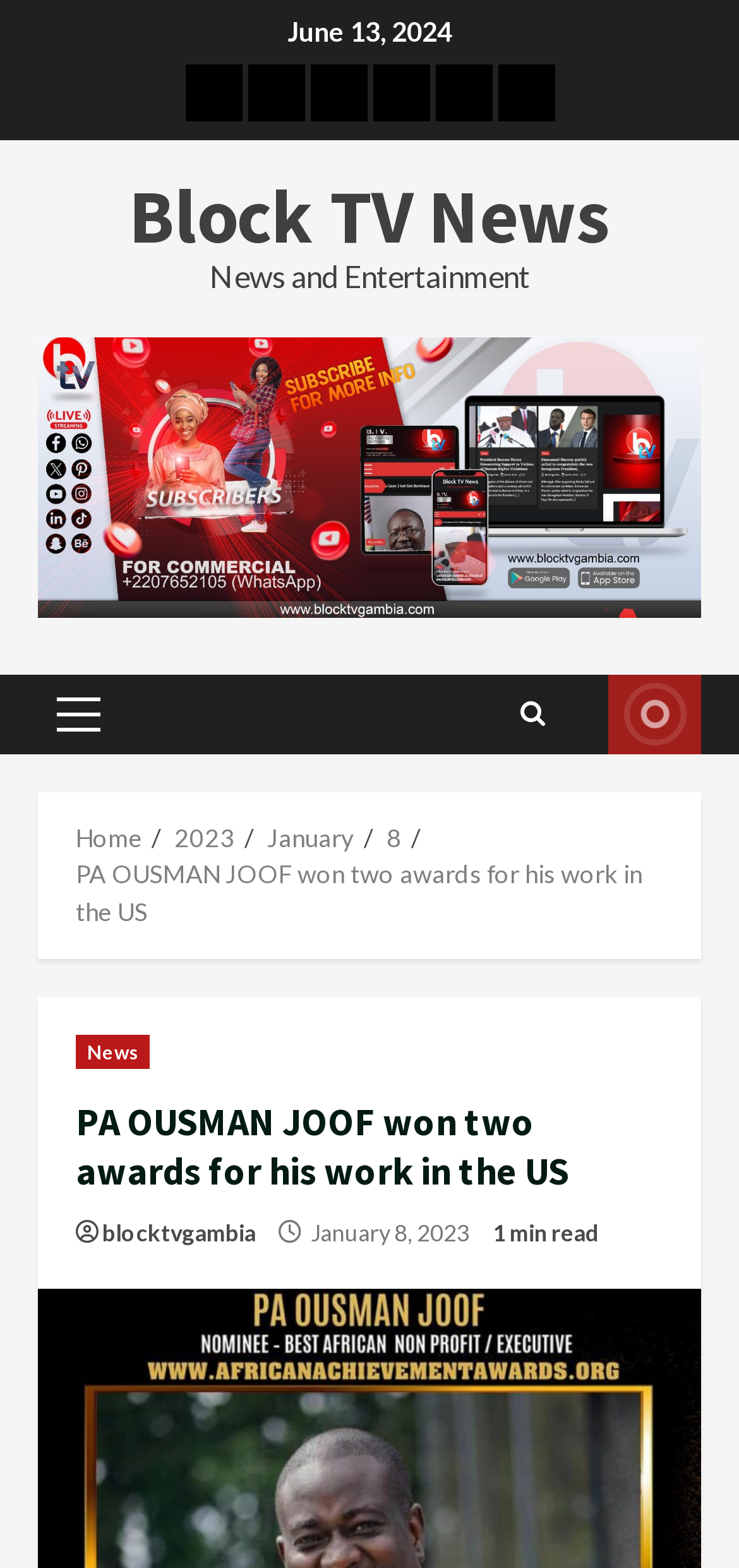What is the category of the news article?
Please give a detailed and elaborate answer to the question.

I determined the category of the news article by looking at the header section, where it says 'News' as a link. This suggests that the article belongs to the news category.